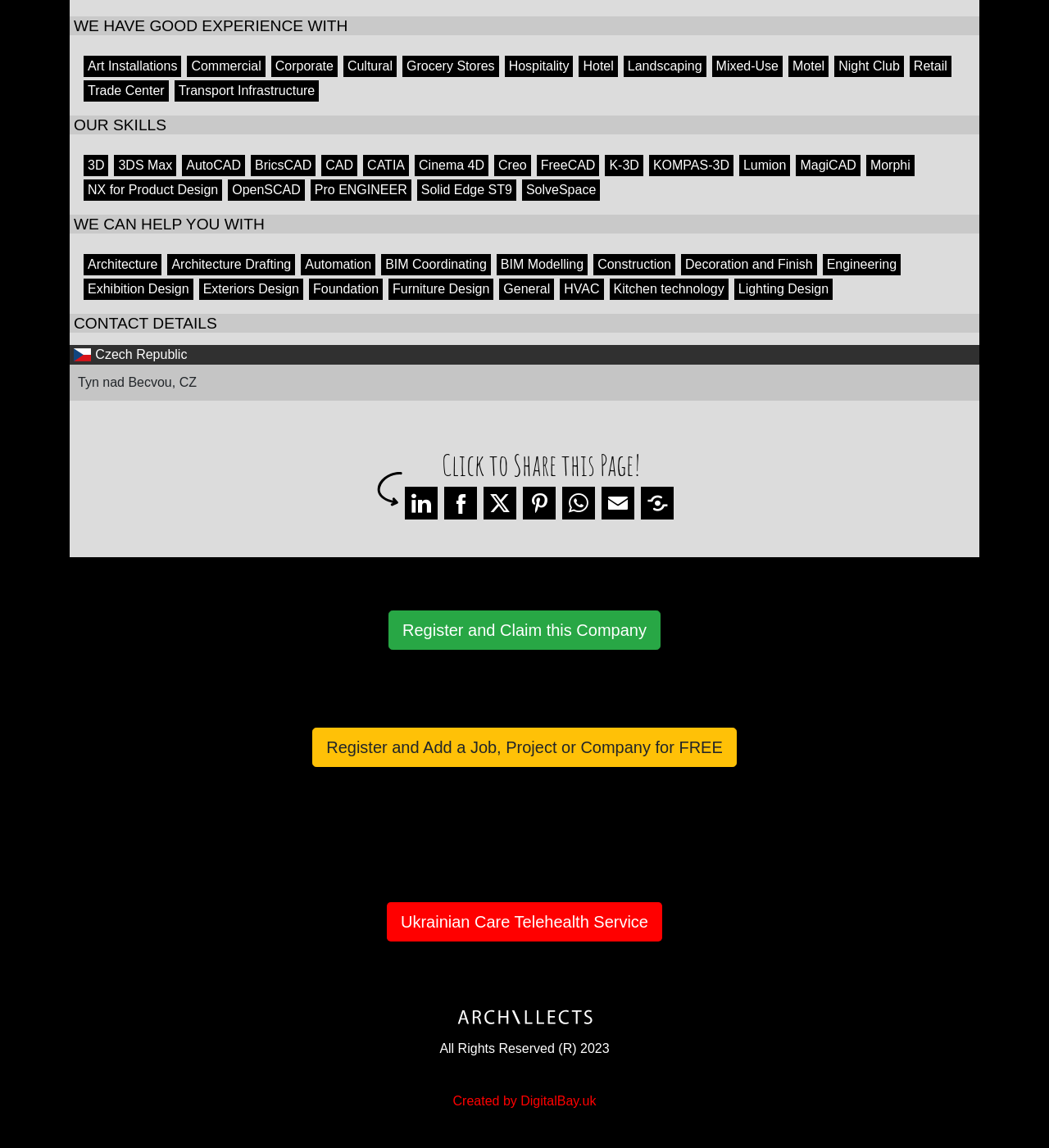Examine the image and give a thorough answer to the following question:
What skills does the company have?

I found the company's skills by looking at the 'OUR SKILLS' section, where it lists various skills such as 3D, 3DS Max, AutoCAD, and many others.